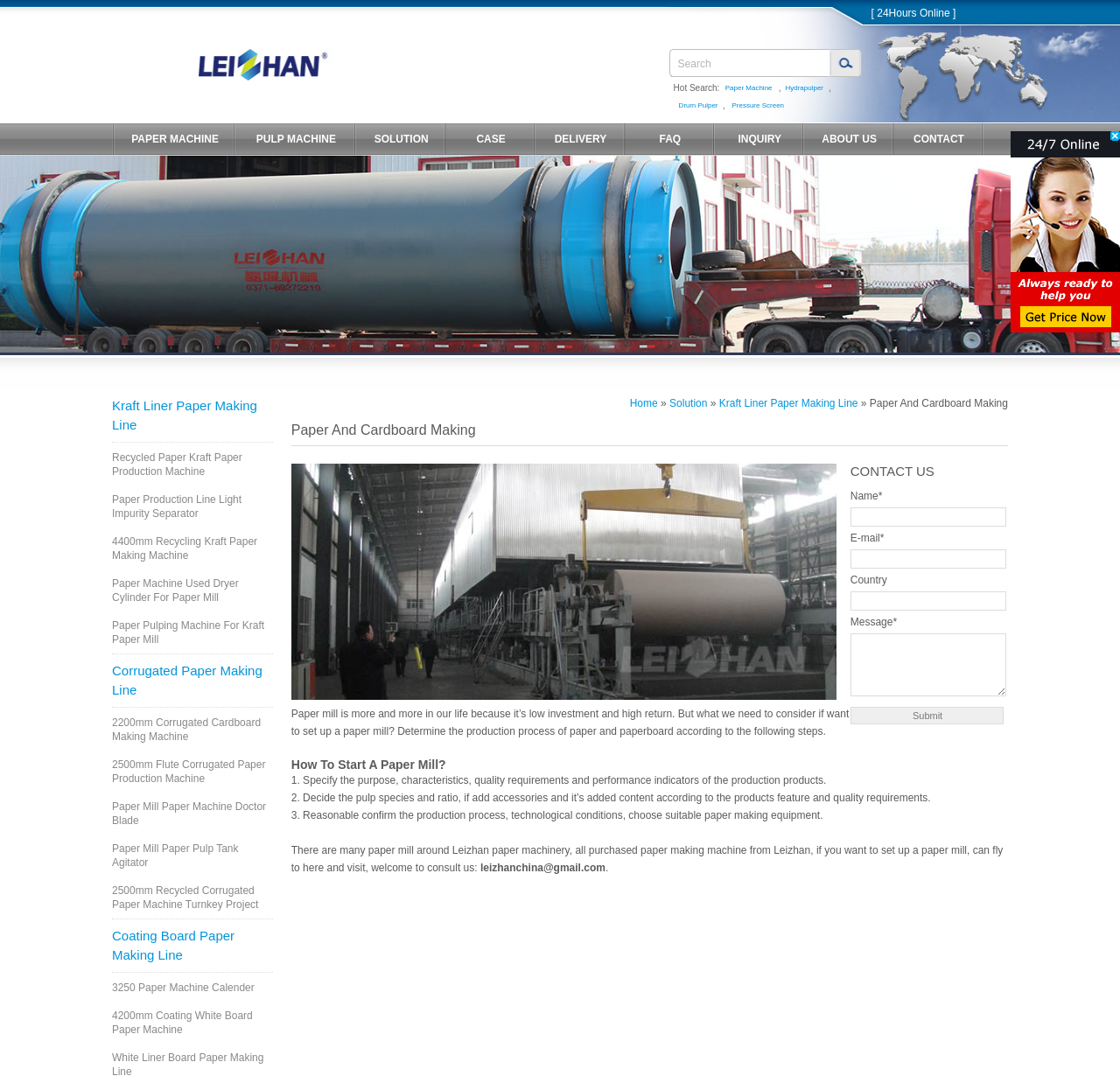From the element description: "PAPER MACHINE", extract the bounding box coordinates of the UI element. The coordinates should be expressed as four float numbers between 0 and 1, in the order [left, top, right, bottom].

[0.102, 0.112, 0.21, 0.143]